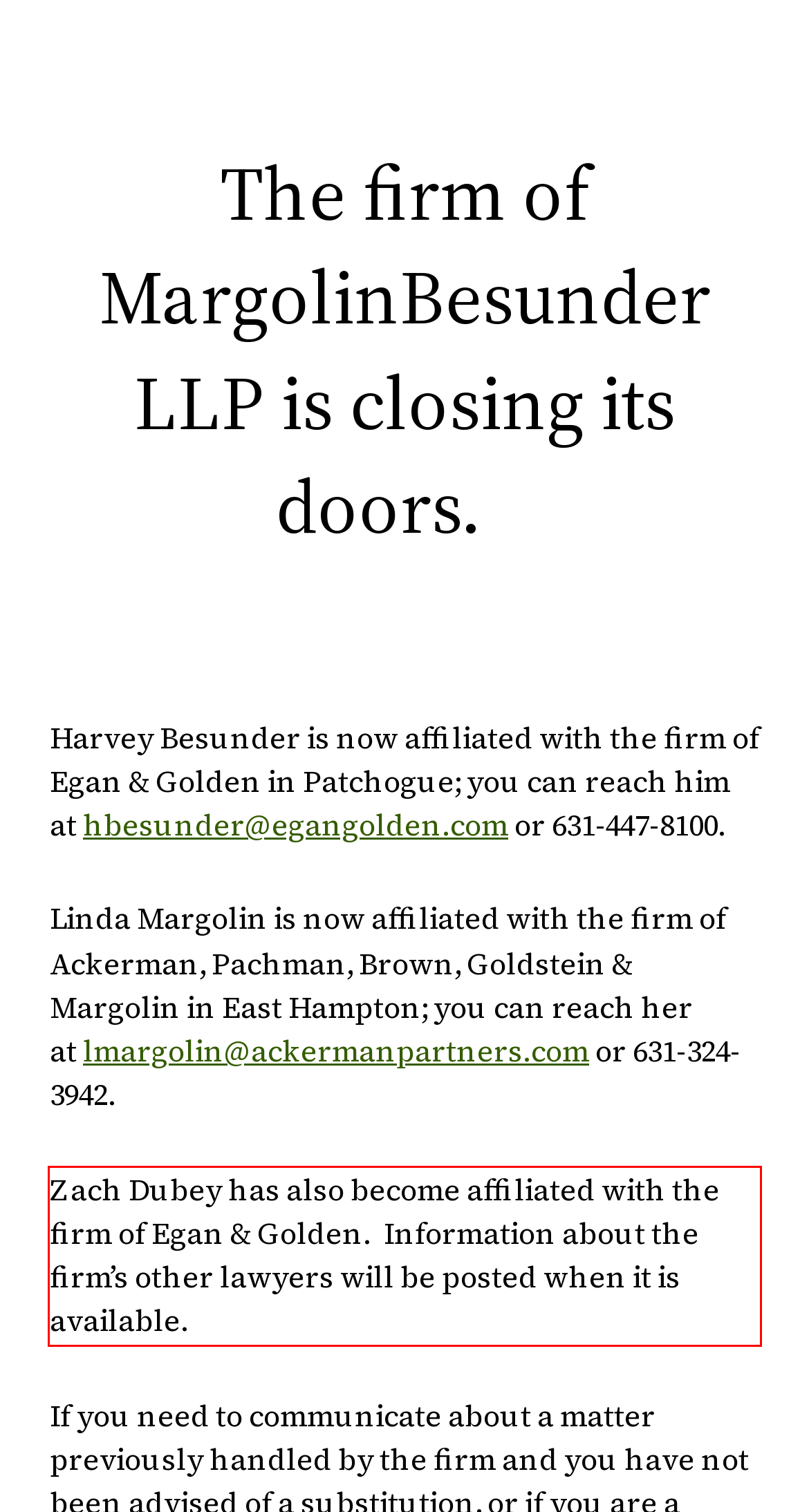Please analyze the screenshot of a webpage and extract the text content within the red bounding box using OCR.

Zach Dubey has also become affiliated with the firm of Egan & Golden. Information about the firm’s other lawyers will be posted when it is available.